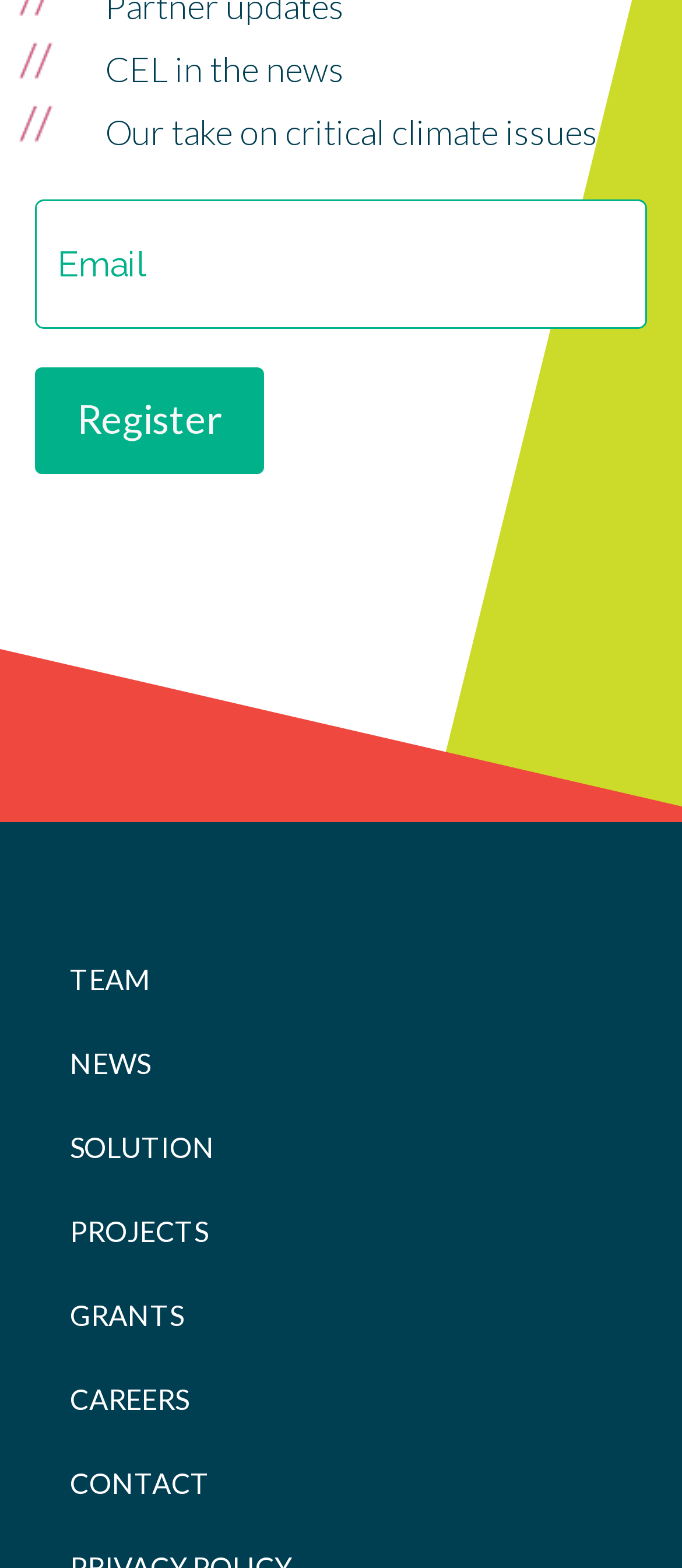Can you identify the bounding box coordinates of the clickable region needed to carry out this instruction: 'Enter your name'? The coordinates should be four float numbers within the range of 0 to 1, stated as [left, top, right, bottom].

None